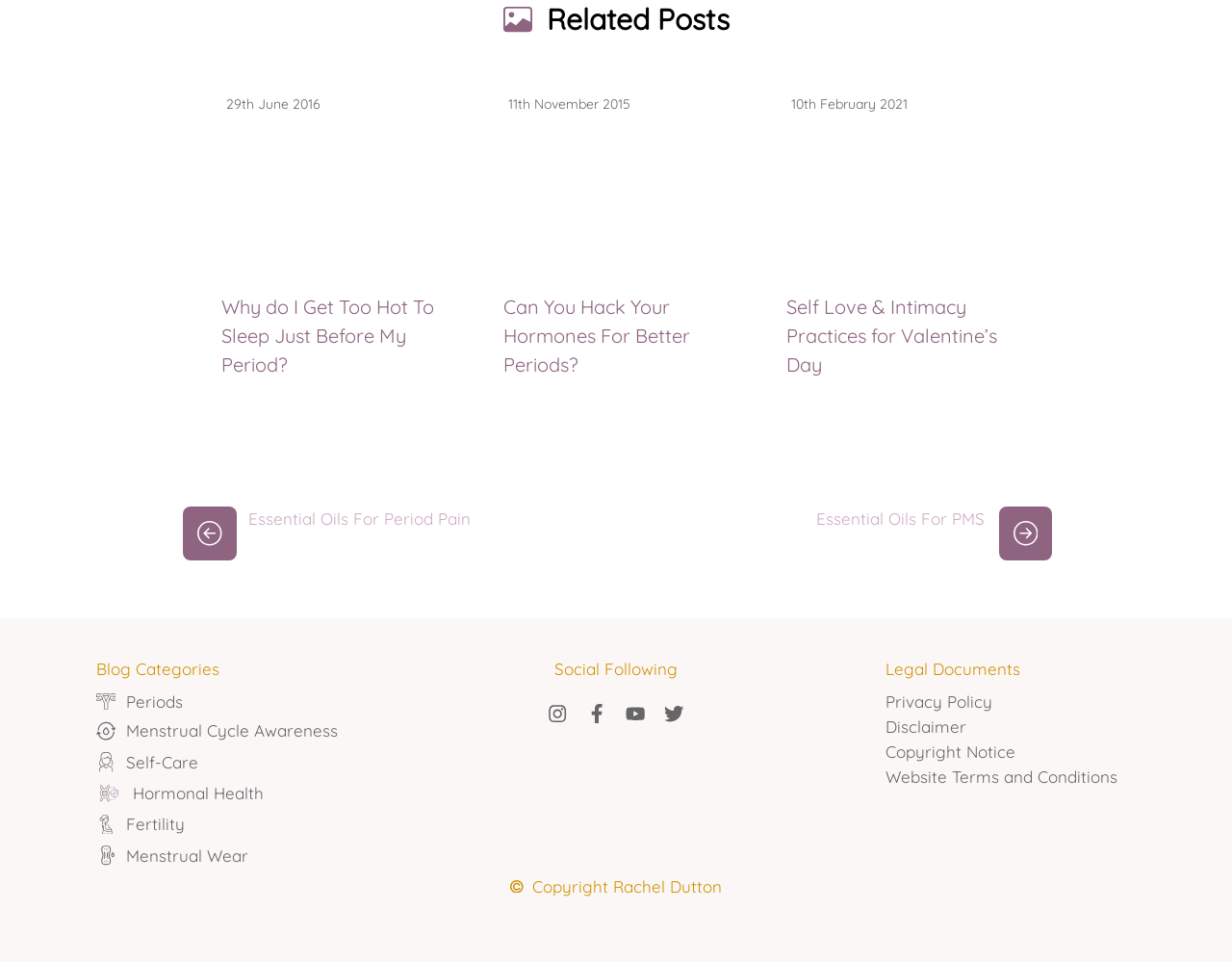How many related posts are there?
Please answer the question with as much detail and depth as you can.

I counted the number of 'figure' elements with an image and a link, which are likely to be related posts. There are three such elements.